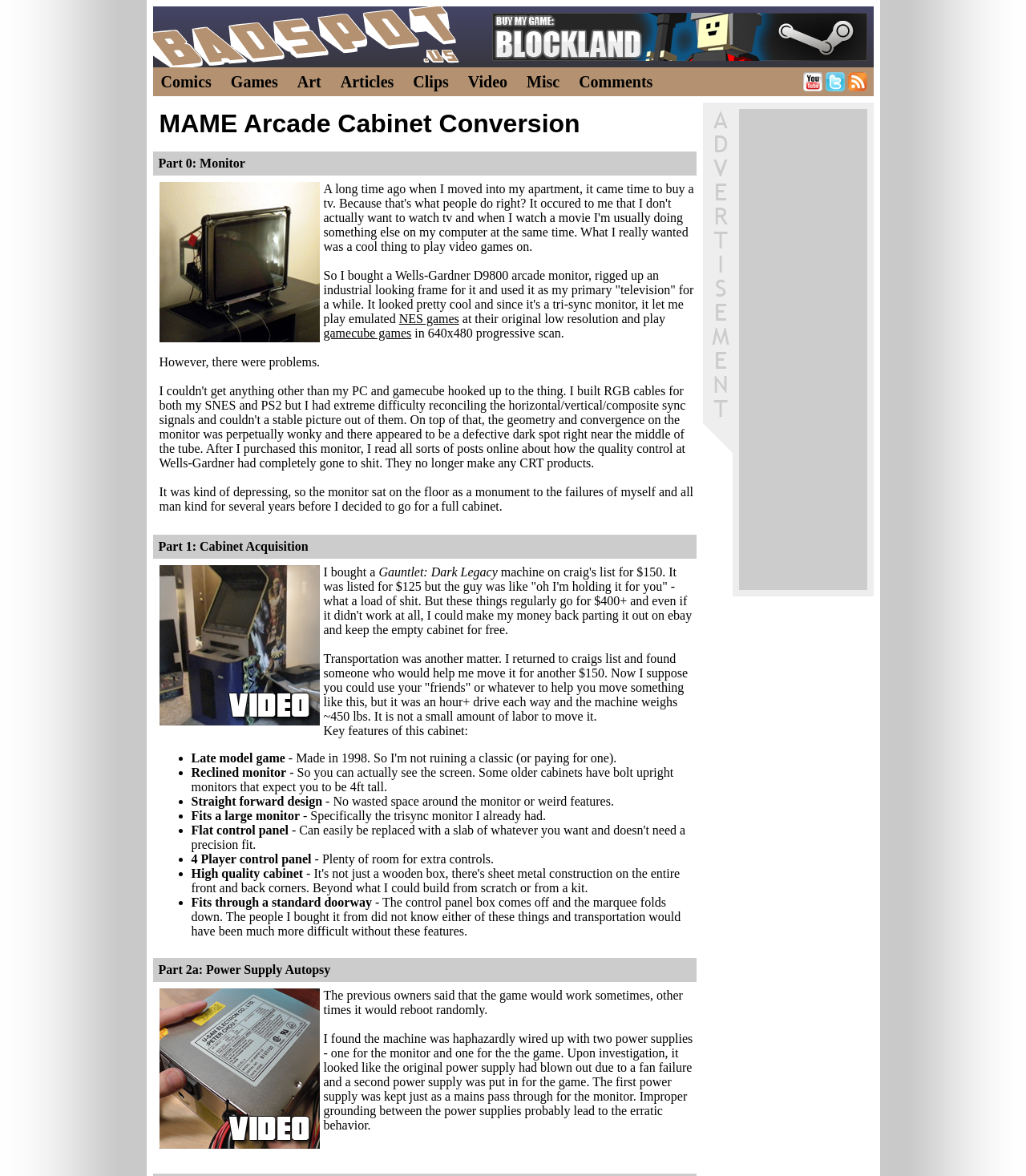Please provide the bounding box coordinates for the element that needs to be clicked to perform the instruction: "Click on the 'NES games' link". The coordinates must consist of four float numbers between 0 and 1, formatted as [left, top, right, bottom].

[0.389, 0.265, 0.447, 0.277]